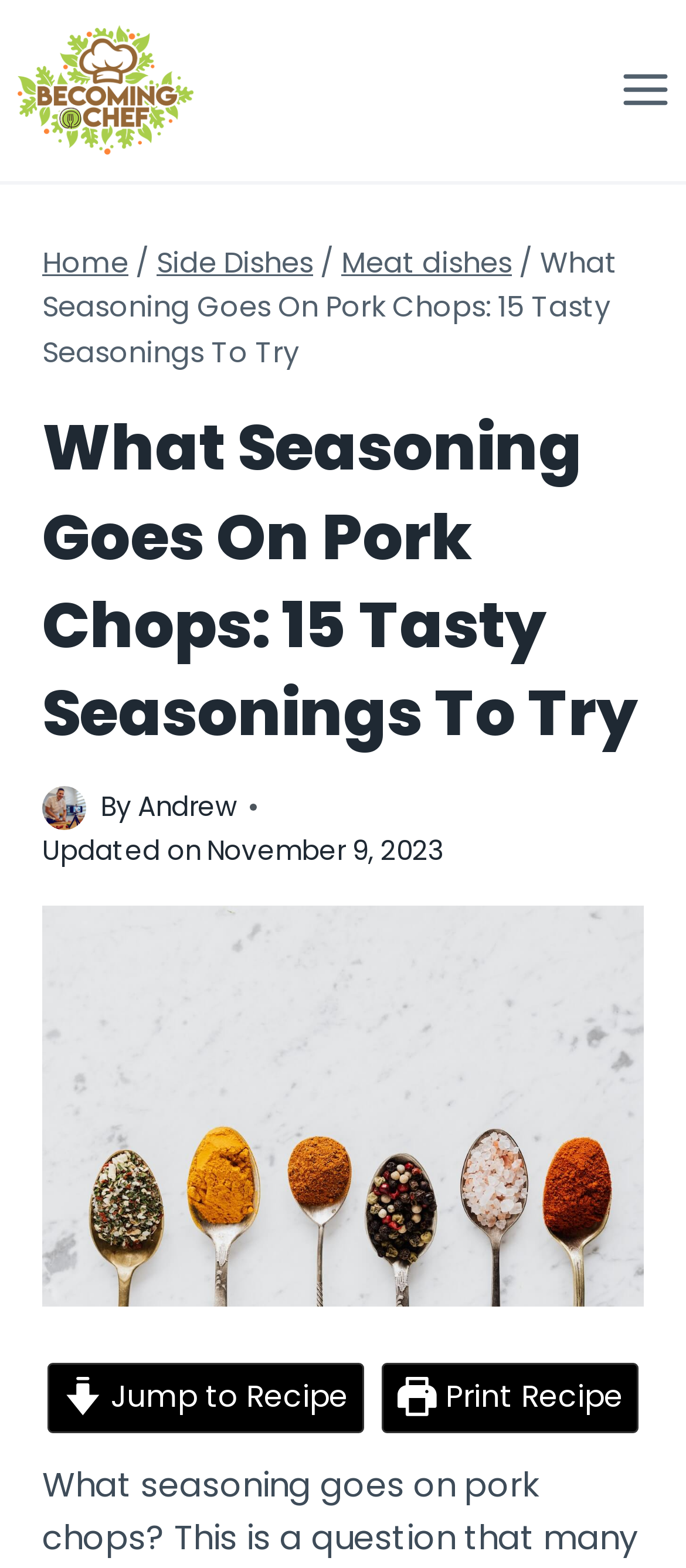How many images are associated with the links in the header?
Refer to the image and provide a one-word or short phrase answer.

2